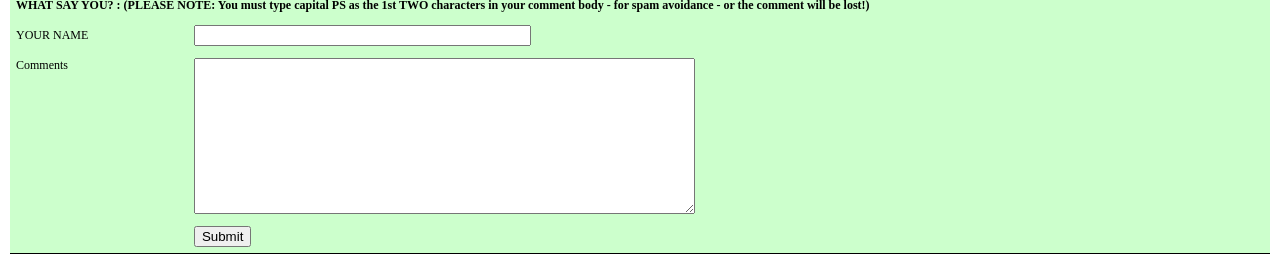What is the purpose of the button?
Using the image as a reference, answer with just one word or a short phrase.

Submit